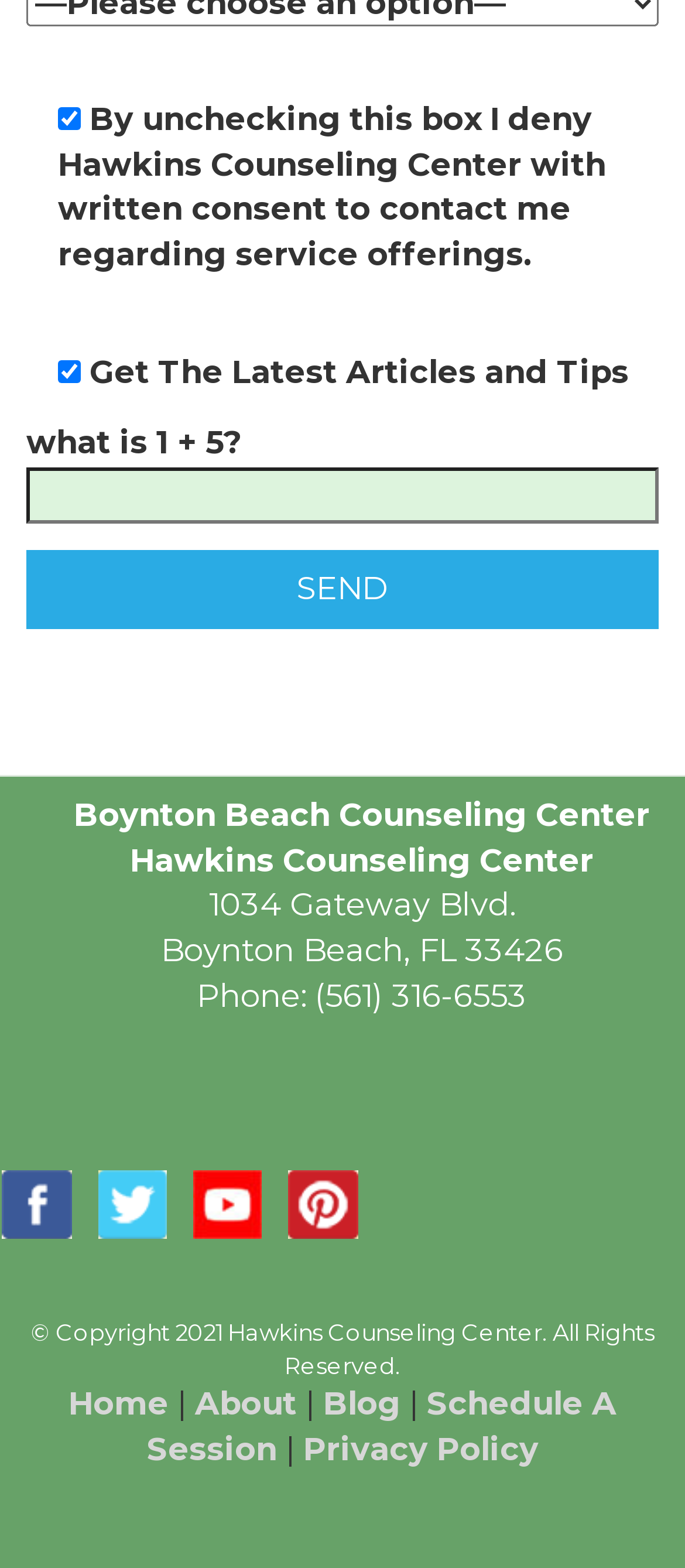How many social media links are there?
Examine the screenshot and reply with a single word or phrase.

4